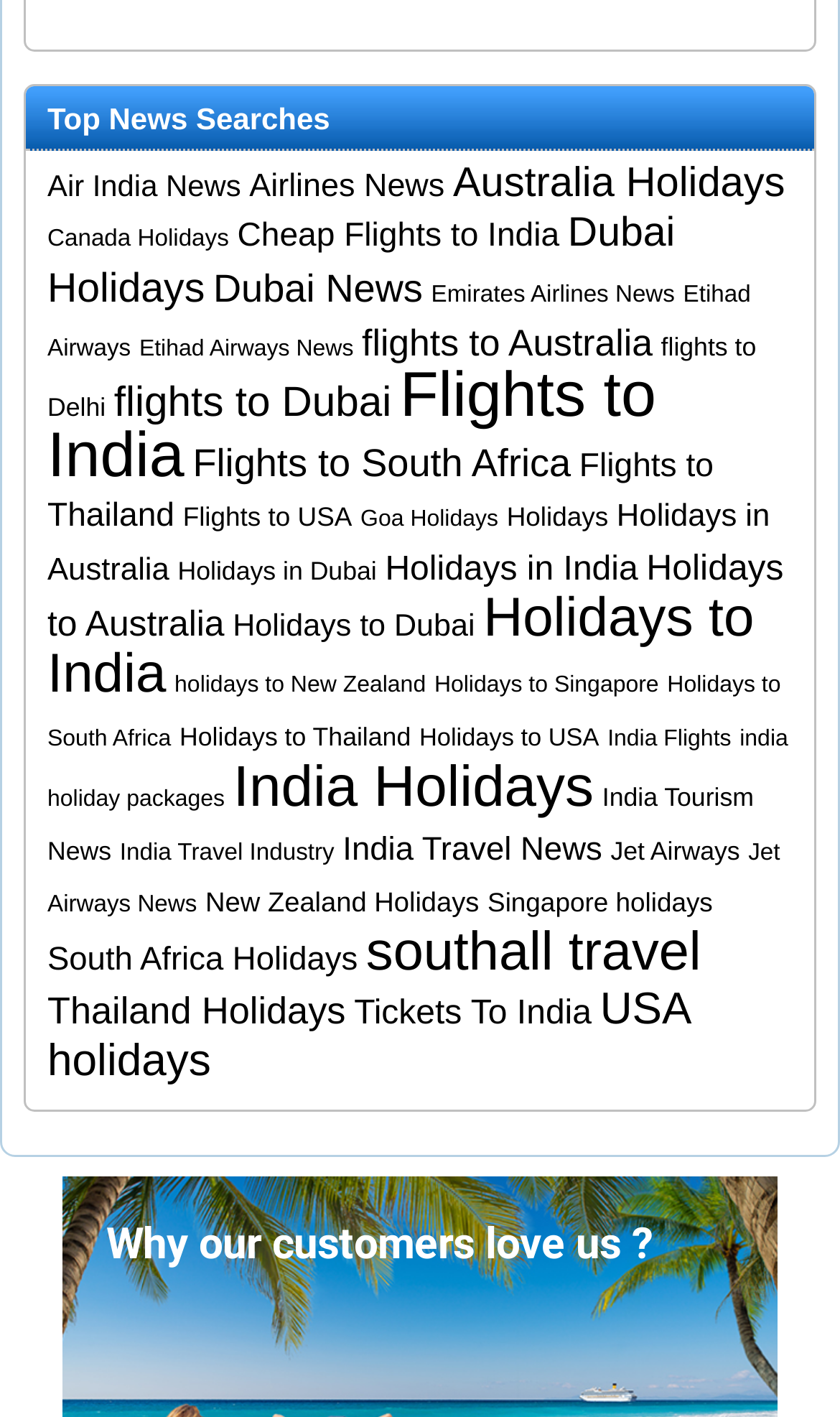What is the purpose of the webpage?
Refer to the image and provide a detailed answer to the question.

The purpose of the webpage is to provide travel-related searches because the webpage is filled with links to various travel-related topics such as flights, holidays, and news about different airlines and destinations.